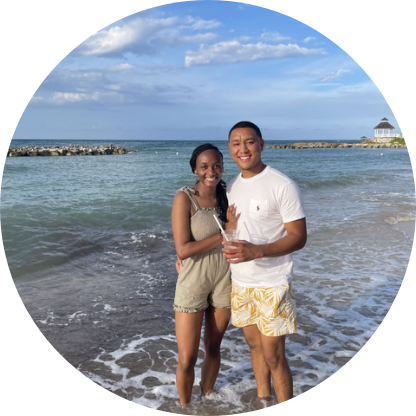What is the condition of the sky in the background?
Can you give a detailed and elaborate answer to the question?

The caption describes the backdrop as featuring a picturesque ocean under a partly cloudy sky, which allows us to determine the condition of the sky in the background.